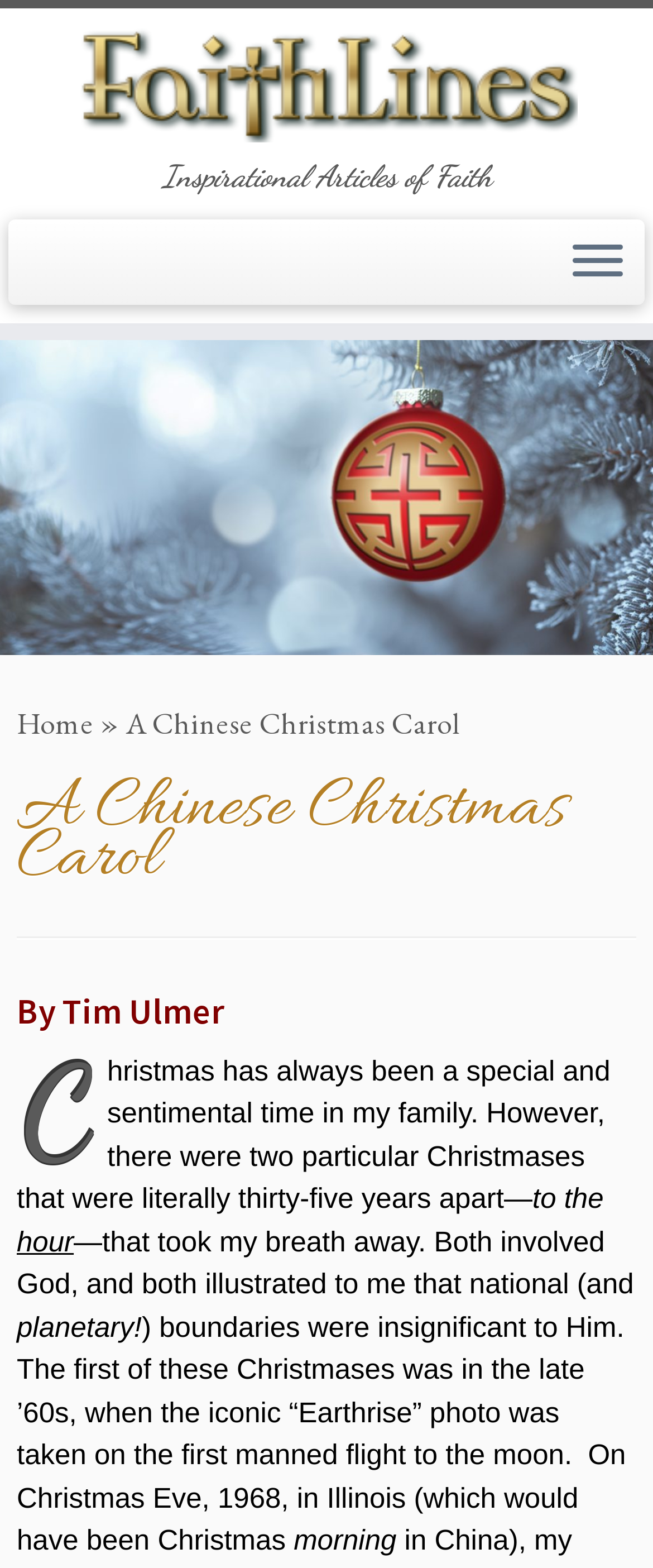Write a detailed summary of the webpage, including text, images, and layout.

The webpage is about "A Chinese Christmas Carol" on the FaithLines platform. At the top, there is a link to "FaithLines | Inspirational Articles of Faith" accompanied by an image labeled "Back Home" on the right side. Below this, there is a heading that reads "Inspirational Articles of Faith". 

On the top right corner, there is a button labeled "Open the menu". Below this, there are navigation links, including "Home" followed by a right arrow symbol and the title "A Chinese Christmas Carol". 

The main content of the webpage is an article titled "A Chinese Christmas Carol" by Tim Ulmer. The article begins with a brief introduction, followed by a horizontal separator line. The text describes the author's sentimental experiences of Christmas, specifically two memorable Christmases that were thirty-five years apart. The article continues to describe these experiences, mentioning the "Earthrise" photo taken on the first manned flight to the moon in 1968.